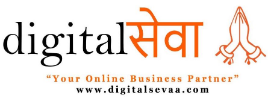Use a single word or phrase to answer this question: 
What is the website address of the brand?

www.digitalsevaa.com